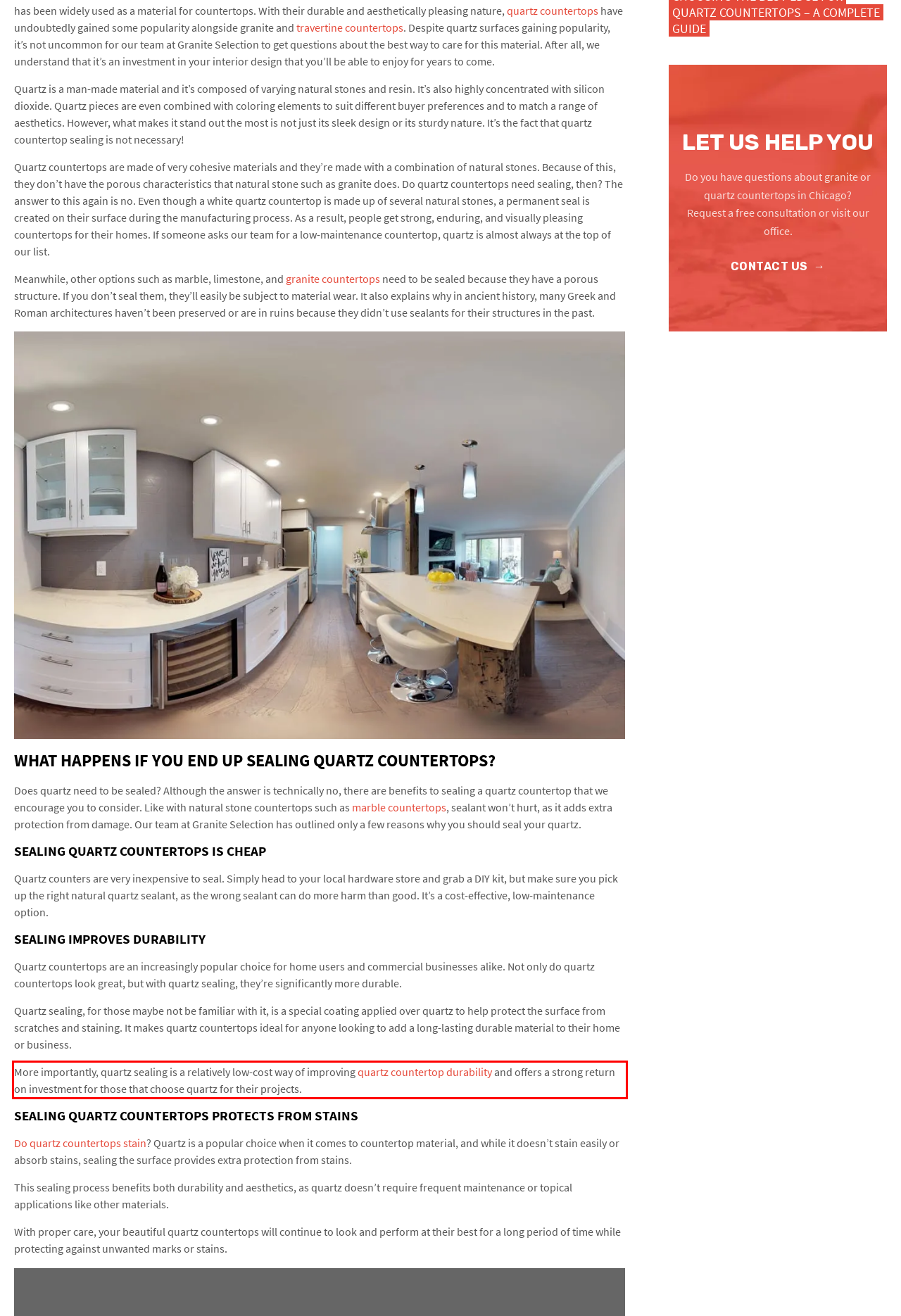You are given a webpage screenshot with a red bounding box around a UI element. Extract and generate the text inside this red bounding box.

More importantly, quartz sealing is a relatively low-cost way of improving quartz countertop durability and offers a strong return on investment for those that choose quartz for their projects.